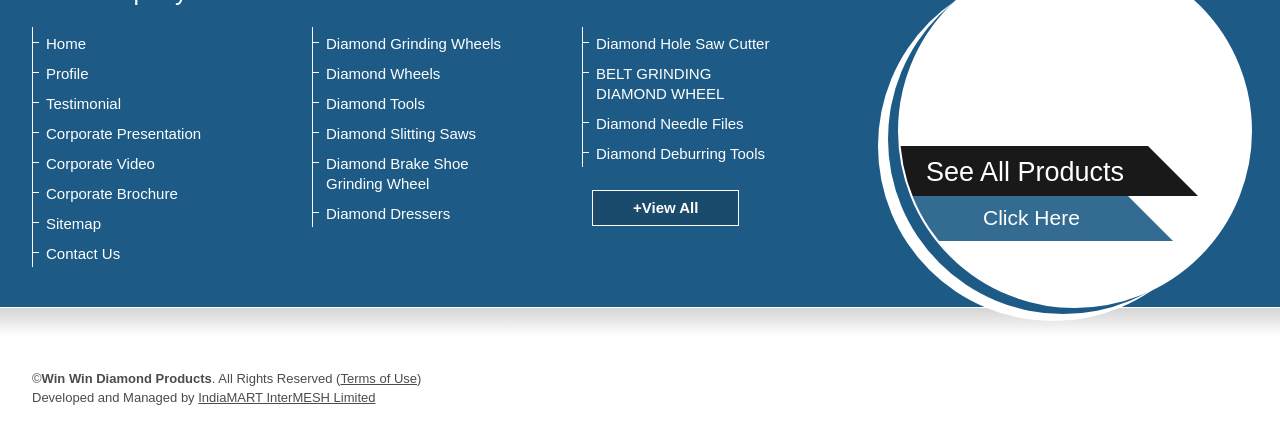By analyzing the image, answer the following question with a detailed response: What is the name of the company that developed and managed the website?

I found the name of the company that developed and managed the website at the bottom of the page, which is 'IndiaMART InterMESH Limited'.